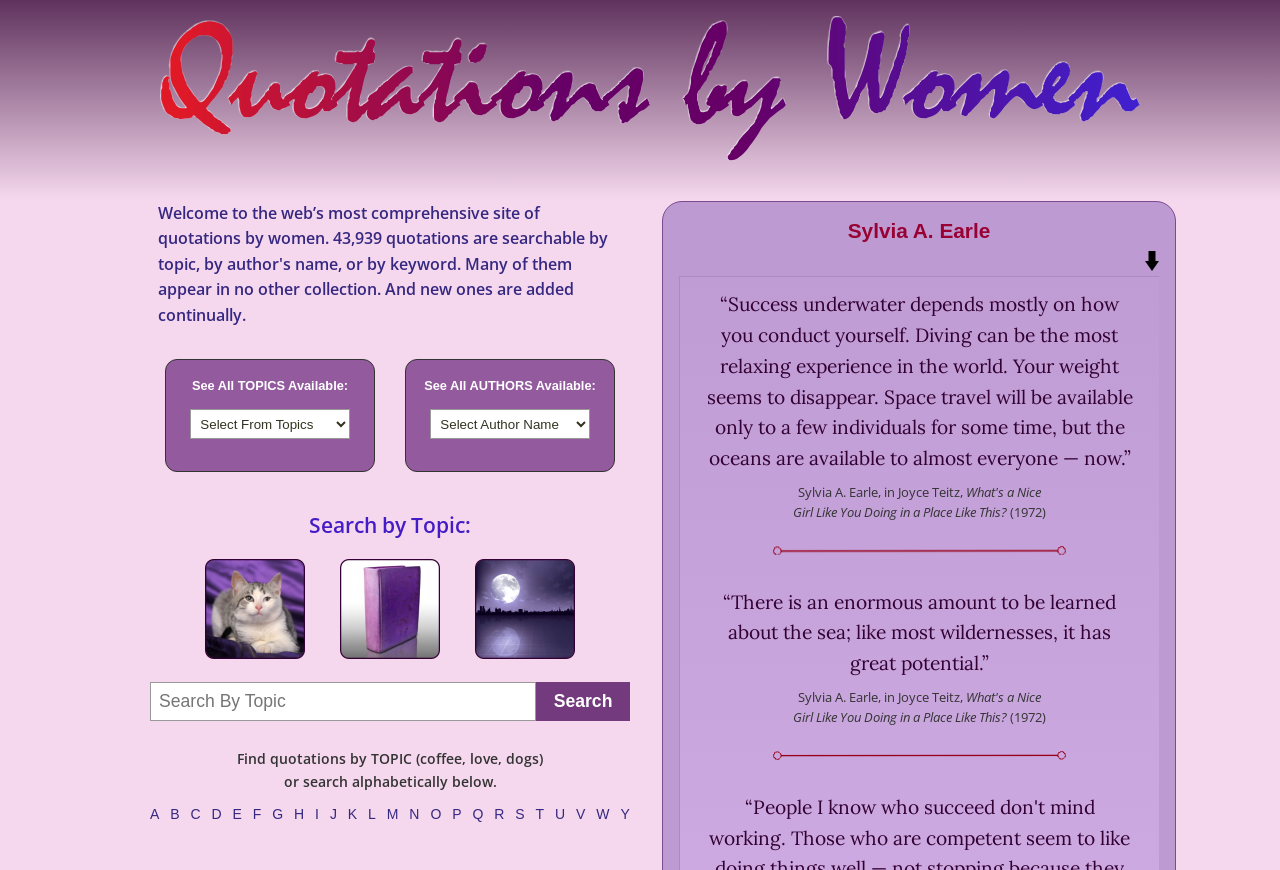Please locate the bounding box coordinates of the element that should be clicked to achieve the given instruction: "Search by topic".

[0.117, 0.586, 0.492, 0.624]